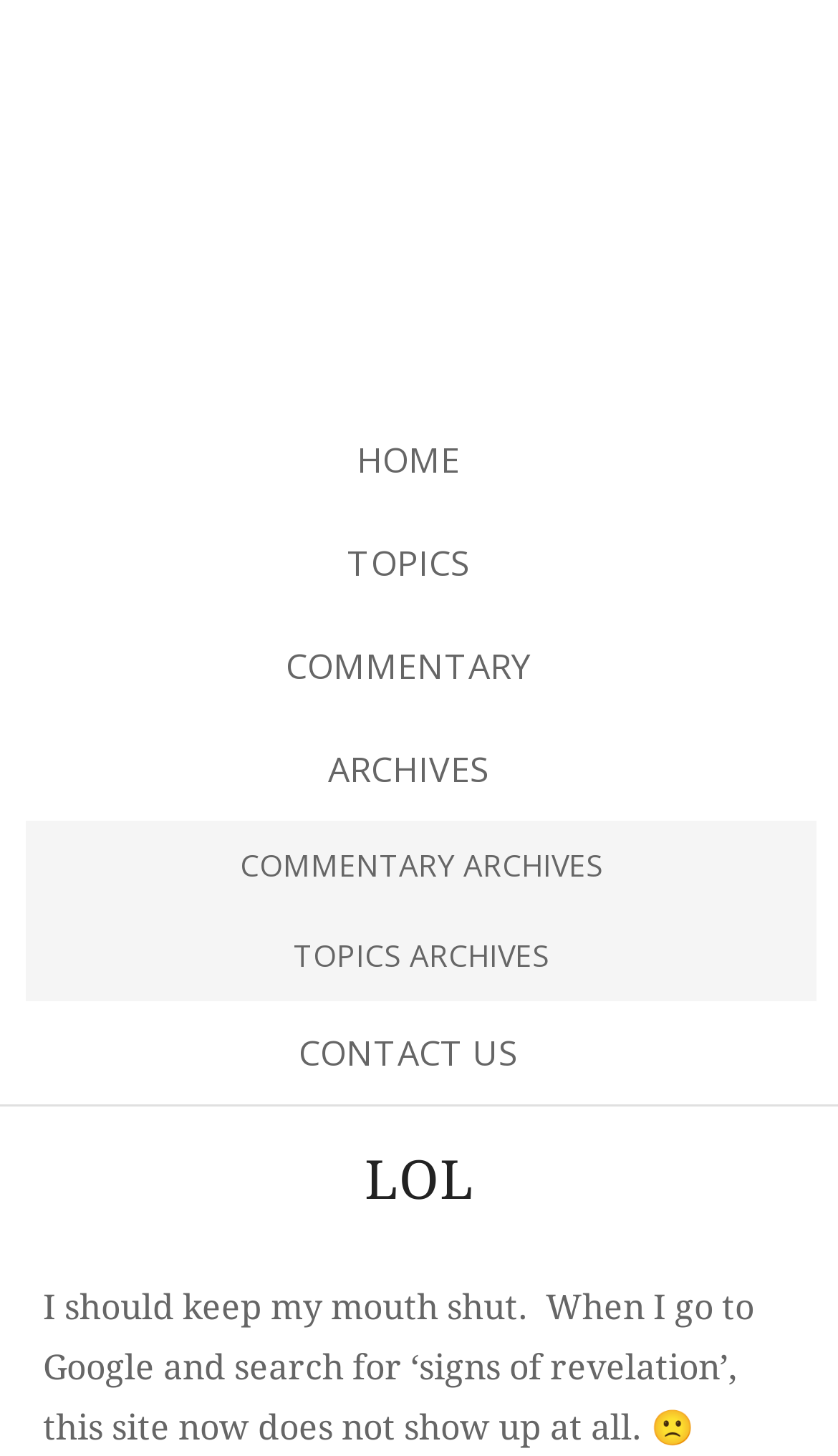How many links are there in the primary menu?
Please give a detailed and elaborate answer to the question.

By counting the number of link elements under the navigation element 'Primary Menu', I found that there are 7 links in total, including 'HOME', 'TOPICS', 'COMMENTARY', 'ARCHIVES', 'COMMENTARY ARCHIVES', 'TOPICS ARCHIVES', and 'CONTACT US'.